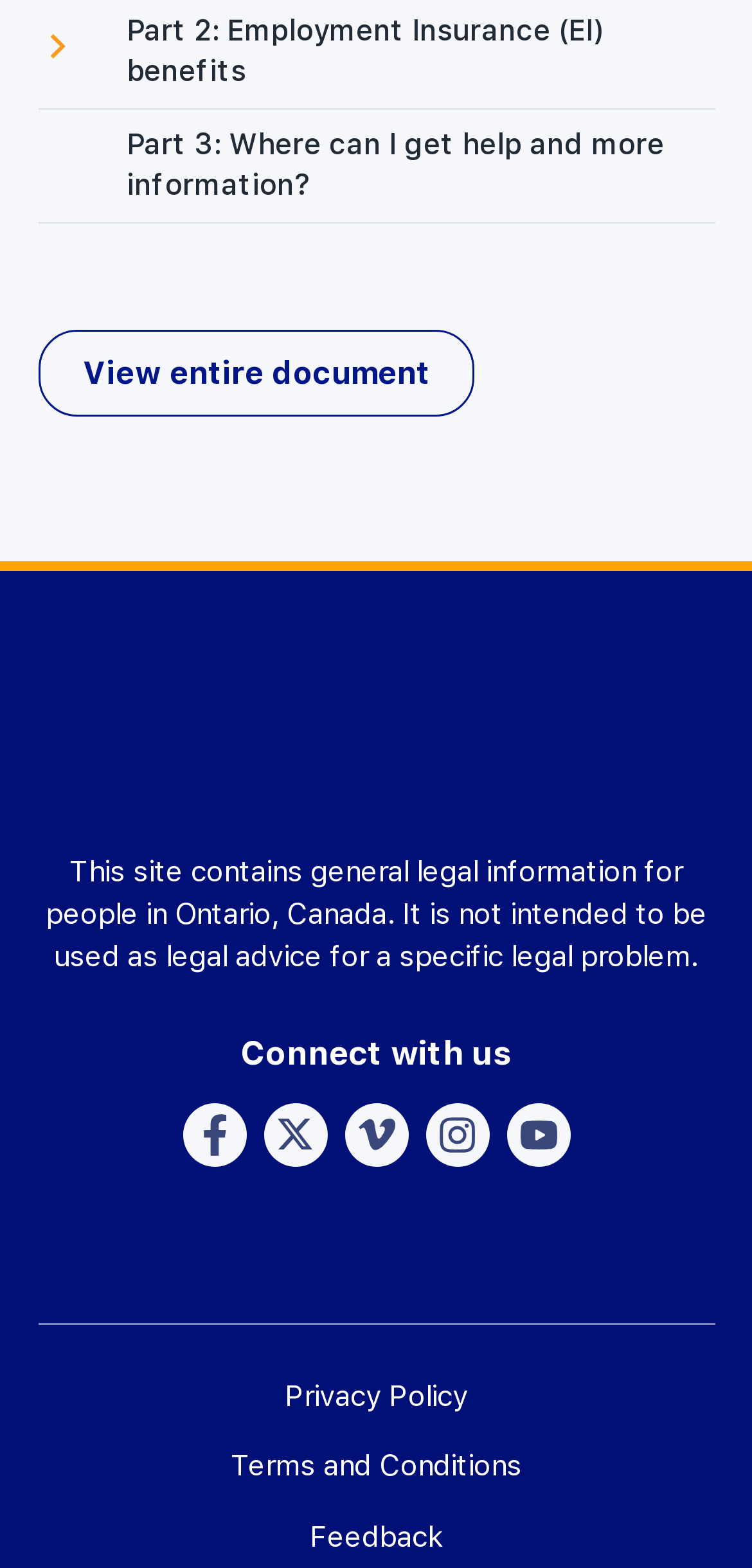From the given element description: "Privacy Policy", find the bounding box for the UI element. Provide the coordinates as four float numbers between 0 and 1, in the order [left, top, right, bottom].

[0.378, 0.878, 0.622, 0.905]